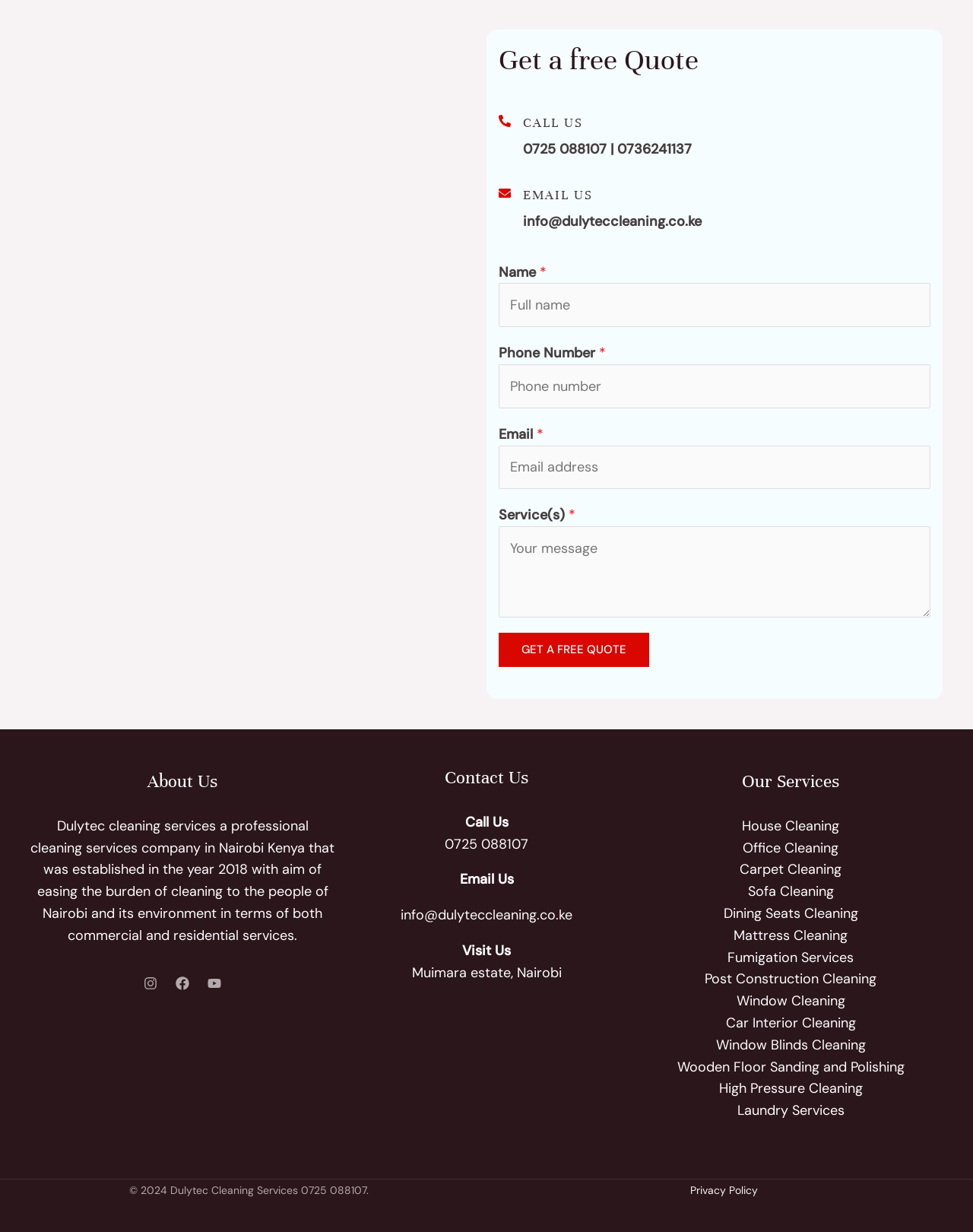What is the phone number to call for a free quote?
Using the image as a reference, answer the question with a short word or phrase.

0725 088107